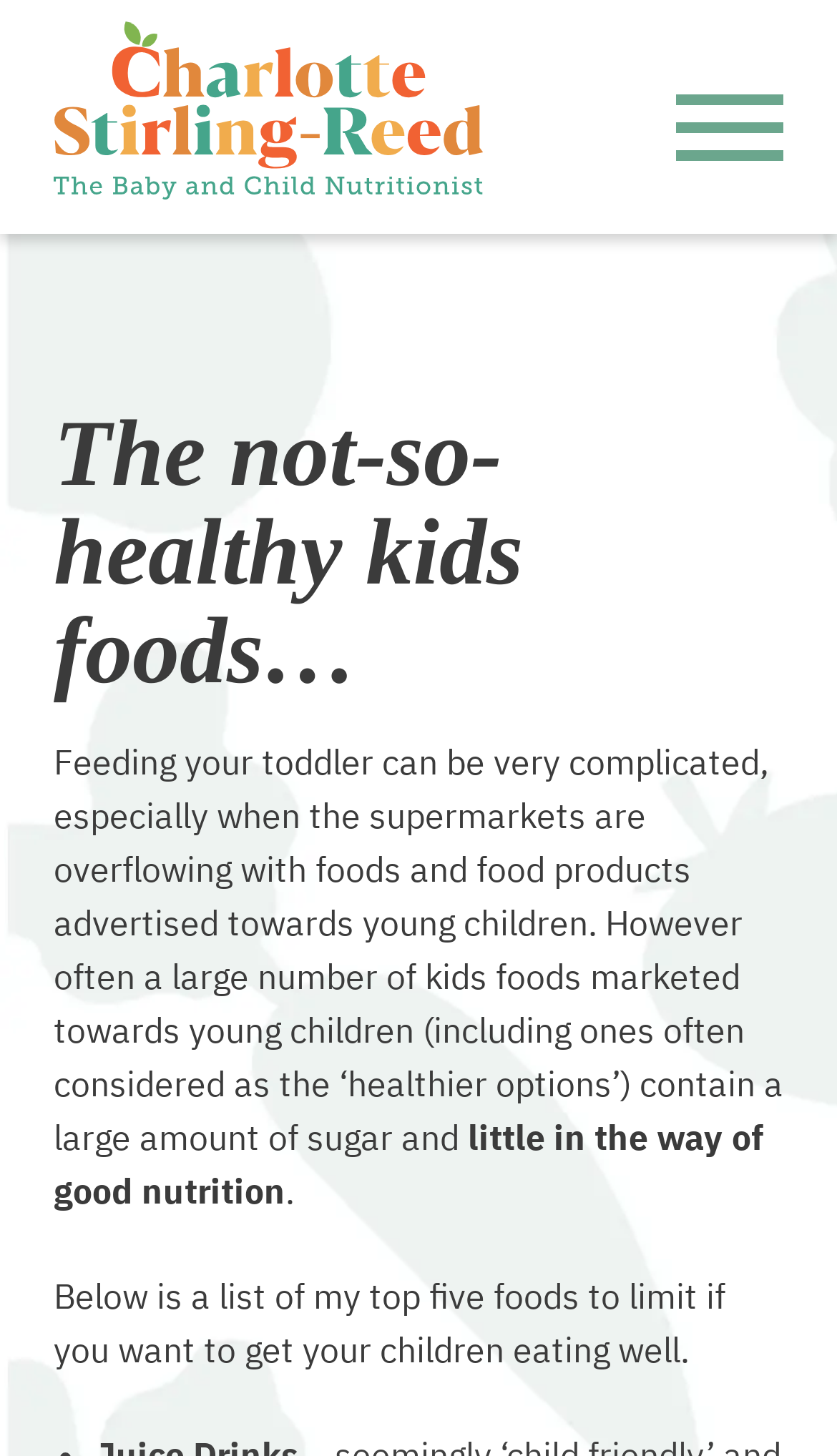For the given element description alt="SR Nutrition" title="SR Nutrition", determine the bounding box coordinates of the UI element. The coordinates should follow the format (top-left x, top-left y, bottom-right x, bottom-right y) and be within the range of 0 to 1.

[0.064, 0.114, 0.577, 0.143]